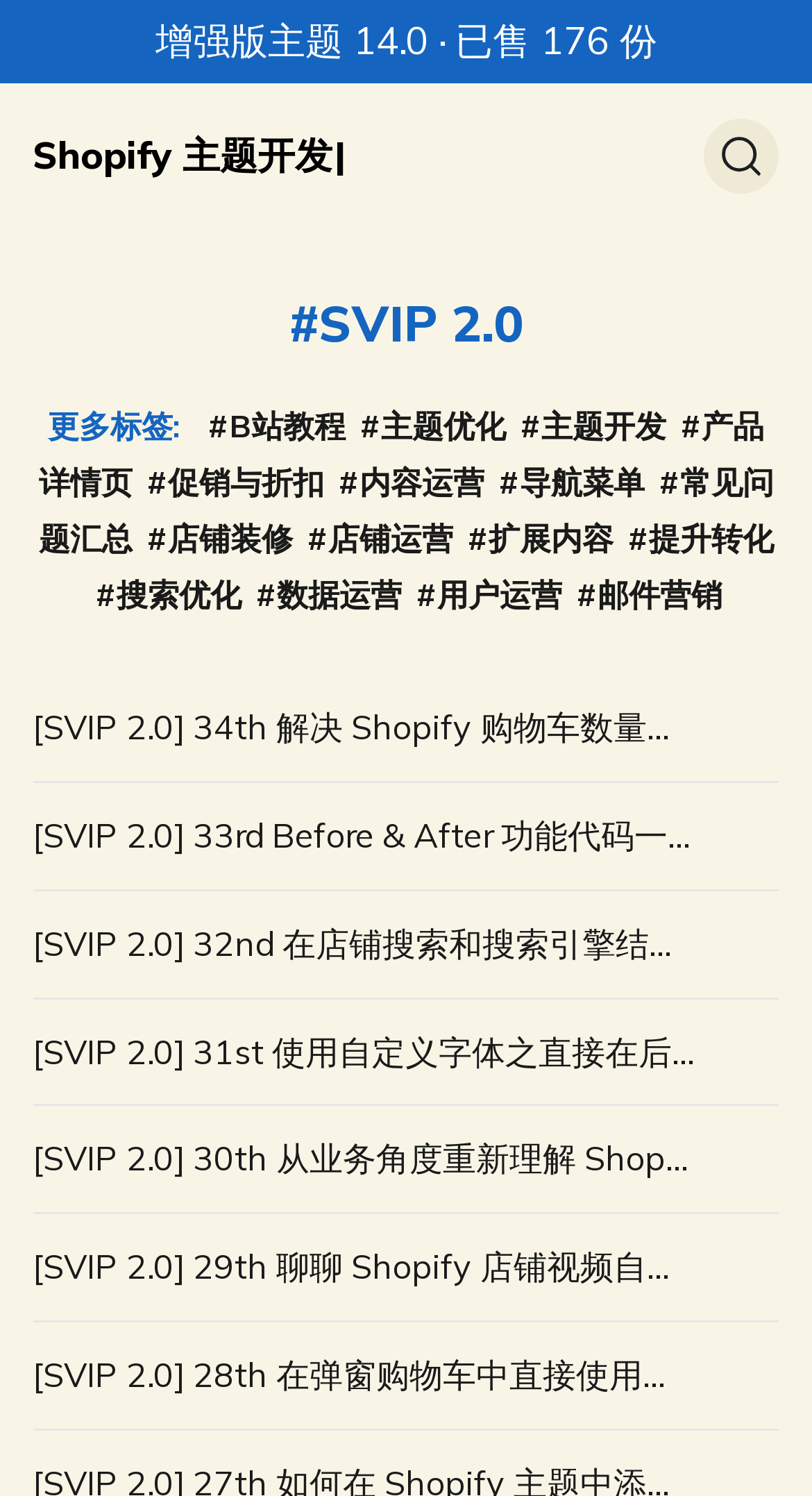Write a detailed summary of the webpage, including text, images, and layout.

This webpage appears to be a membership-only content page for Shopify store optimization, theme development, and functionality enhancement. The page is divided into several sections, with a prominent search button at the top right corner.

At the top, there are two links: "增强版主题 14.0 · 已售 176 份" and "Shopify 主题开|". Below these links, there is a heading "#SVIP 2.0" followed by a series of links categorized by tags, including "#B站教程", "#主题优化", "#主题开发", and others.

The main content of the page consists of a list of articles, each with a heading, an image, and a link. The articles are numbered from 34th to 28th, and their headings describe various Shopify-related topics, such as solving cart quantity and amount synchronization issues, using custom fonts, and understanding Shopify theme structure and principles.

The articles are arranged in a vertical list, with each article taking up a significant portion of the page. The images accompanying each article are positioned to the right of the headings. The links to each article are placed below the headings and images.

Overall, the page appears to be a resource hub for Shopify store owners and developers, providing access to a range of tutorials, guides, and tips on optimizing and enhancing their online stores.